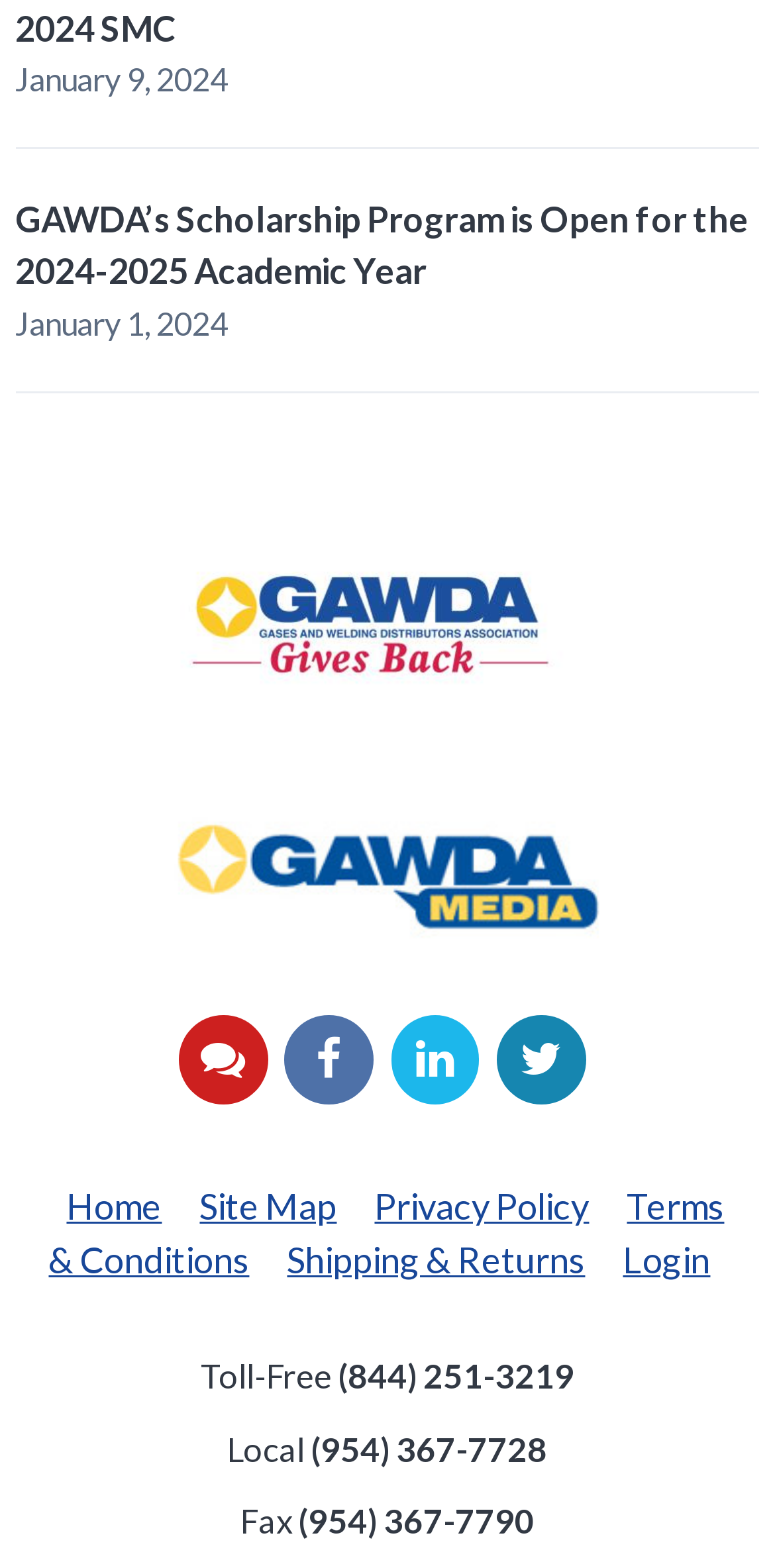Utilize the details in the image to thoroughly answer the following question: What is the name of the scholarship program?

The webpage mentions 'GAWDA’s Scholarship Program is Open for the 2024-2025 Academic Year' as a link, which indicates the name of the scholarship program.